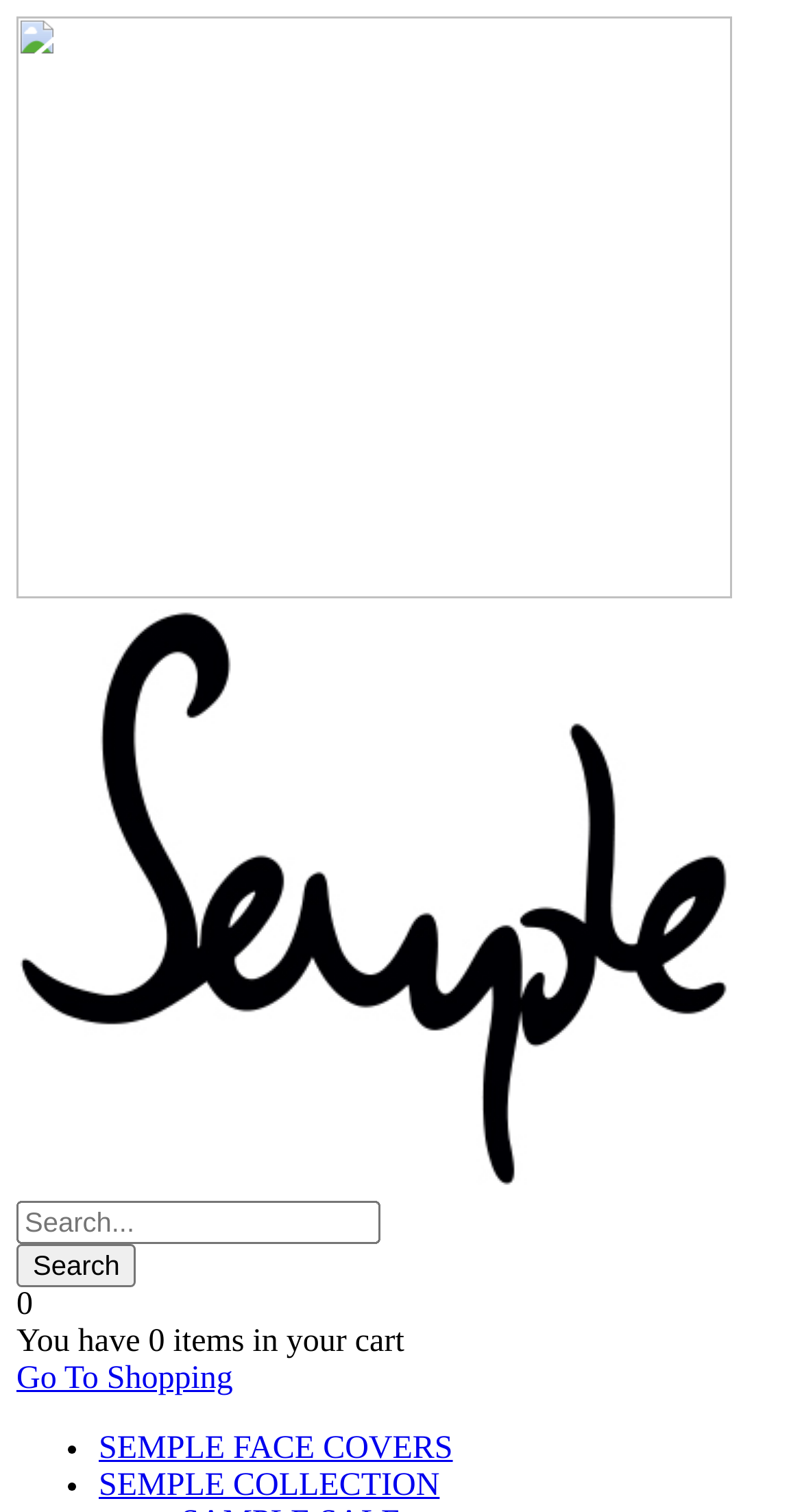How many links are on the webpage?
Look at the image and respond with a one-word or short-phrase answer.

6